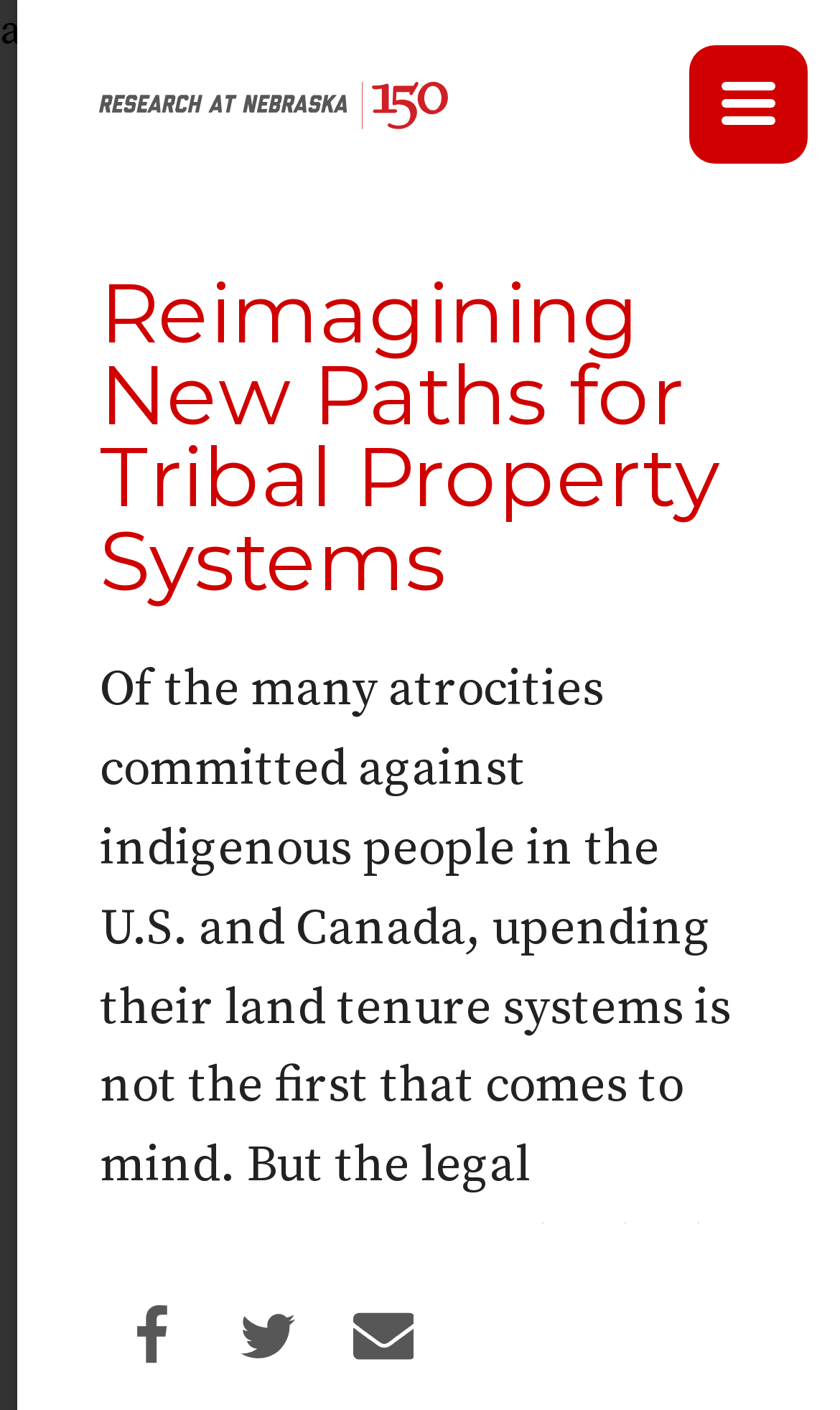What is the title of the second research story?
Answer the question with a single word or phrase by looking at the picture.

Reimagining New Paths for Tribal Property Systems